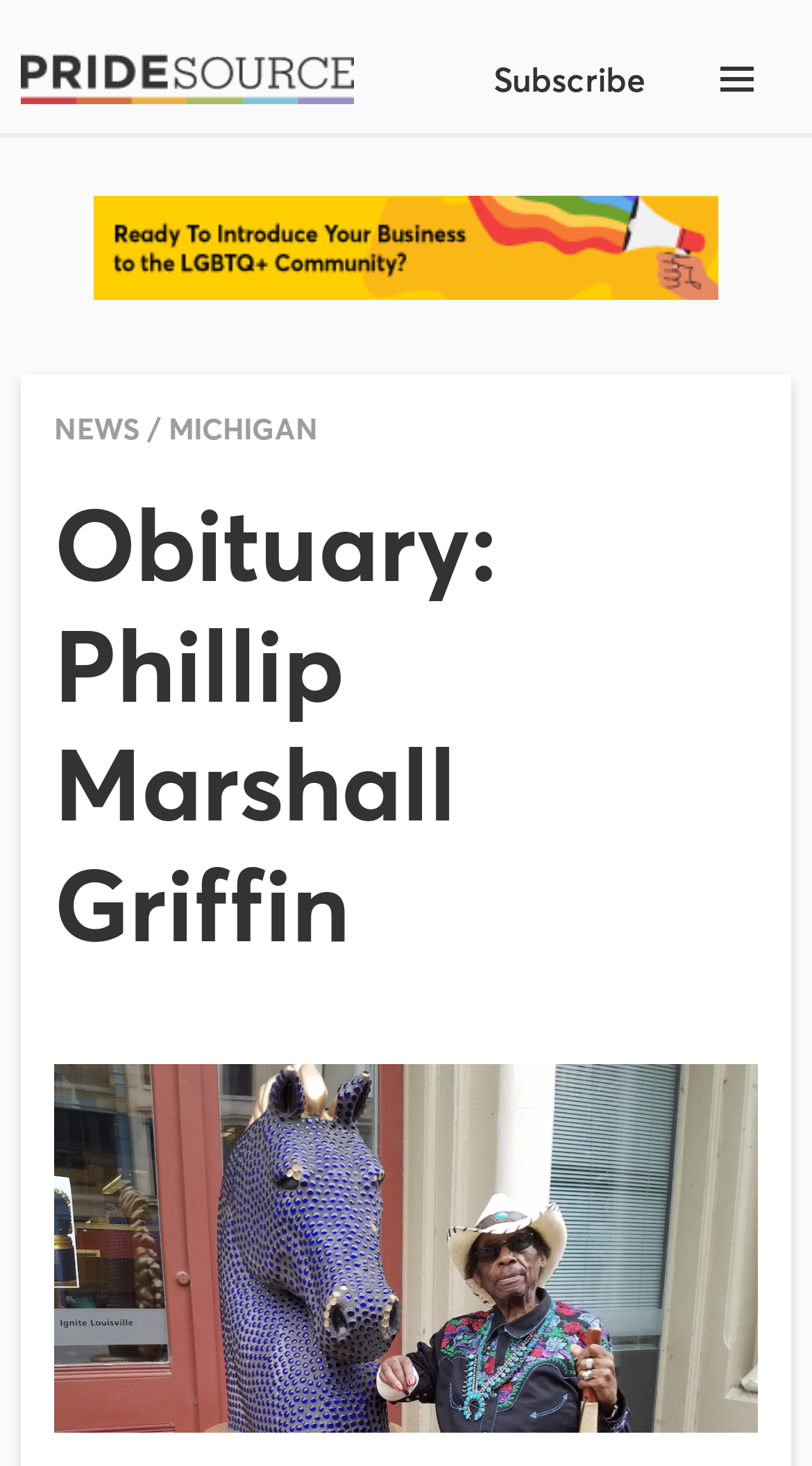What is the image below the obituary title?
Answer the question using a single word or phrase, according to the image.

Screen Shot 2020-10-12 at 12.18.48 PM